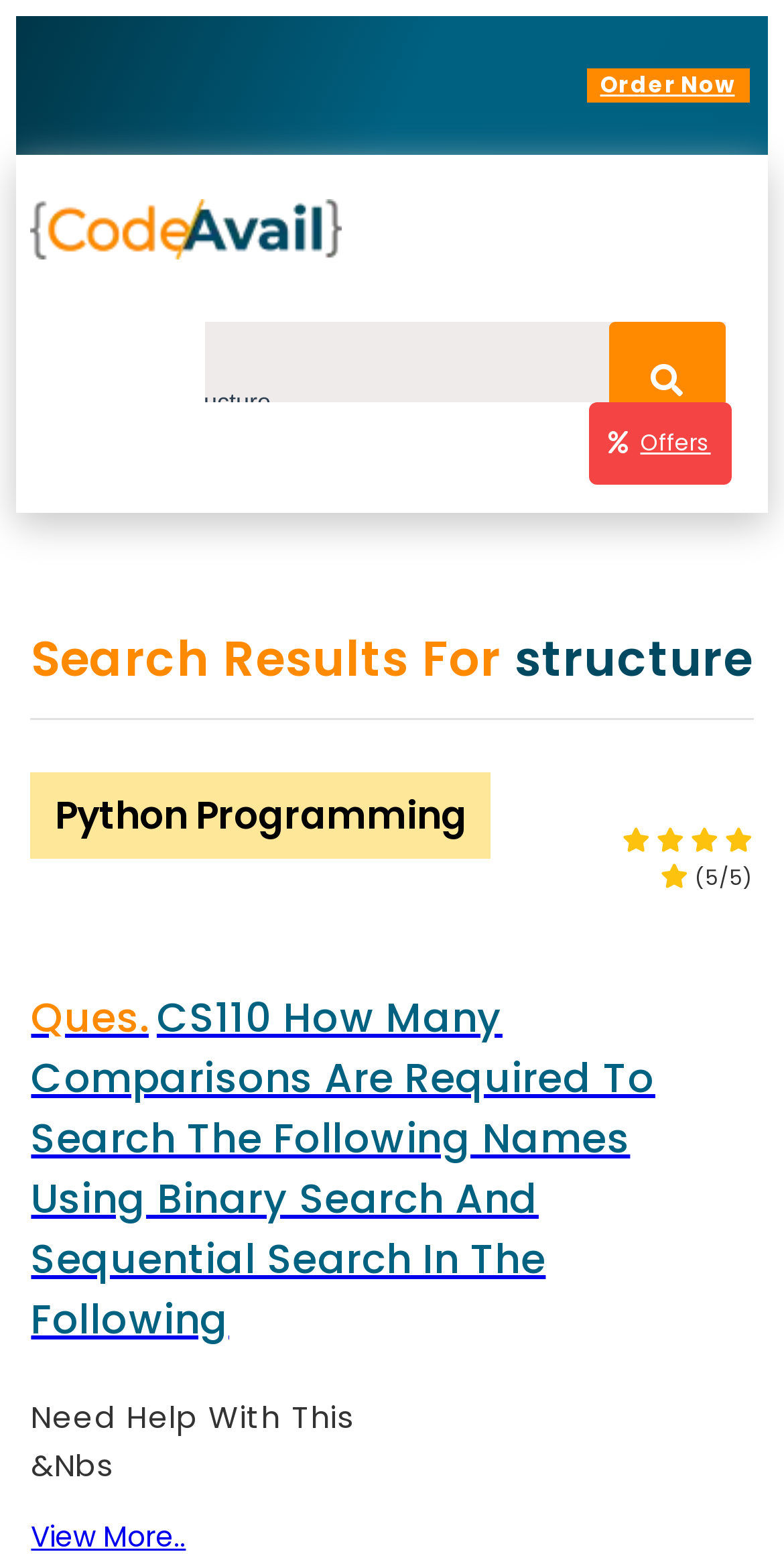Could you find the bounding box coordinates of the clickable area to complete this instruction: "Get a free quote"?

[0.099, 0.809, 0.901, 0.873]